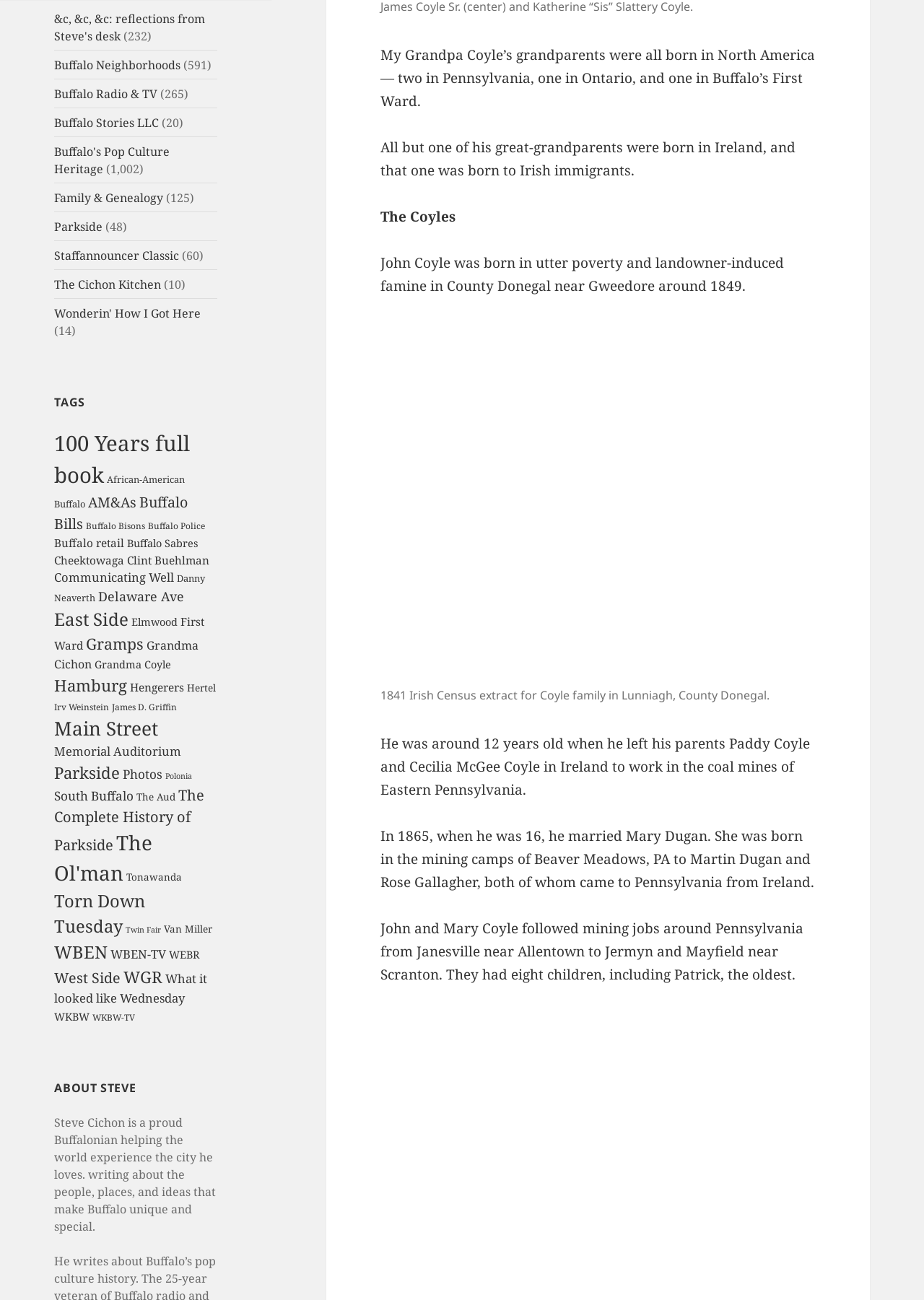Please determine the bounding box coordinates of the element to click in order to execute the following instruction: "explore 'The Cichon Kitchen'". The coordinates should be four float numbers between 0 and 1, specified as [left, top, right, bottom].

[0.059, 0.213, 0.174, 0.225]